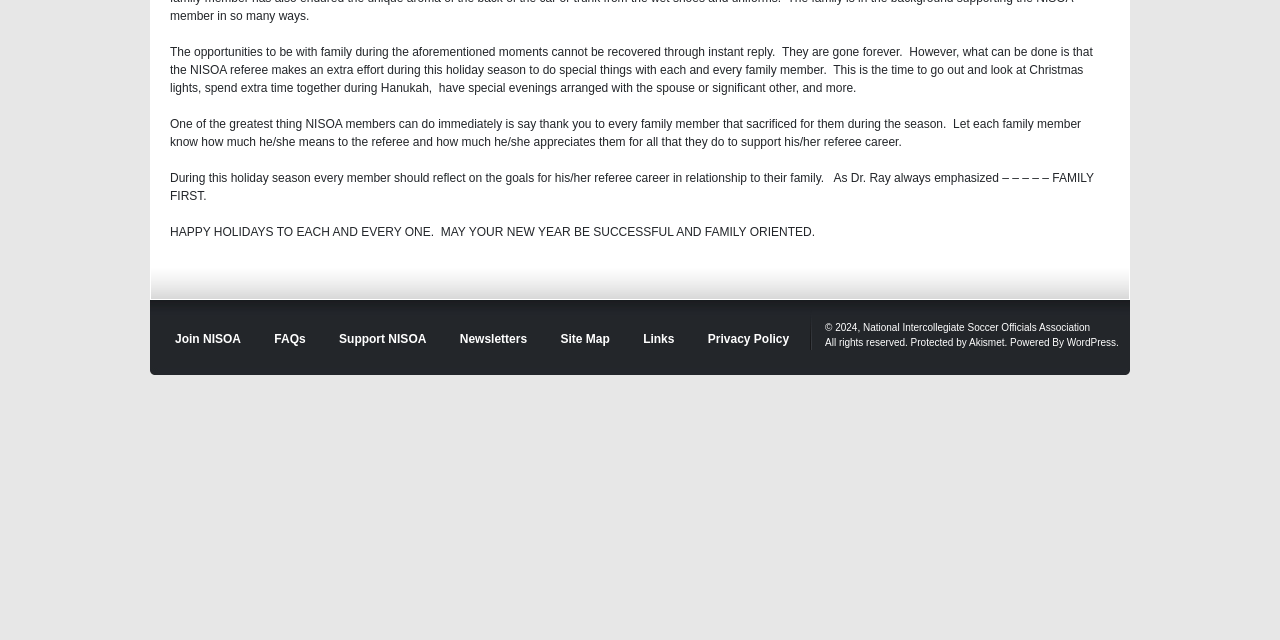Given the description "FAQs", determine the bounding box of the corresponding UI element.

[0.214, 0.519, 0.239, 0.541]